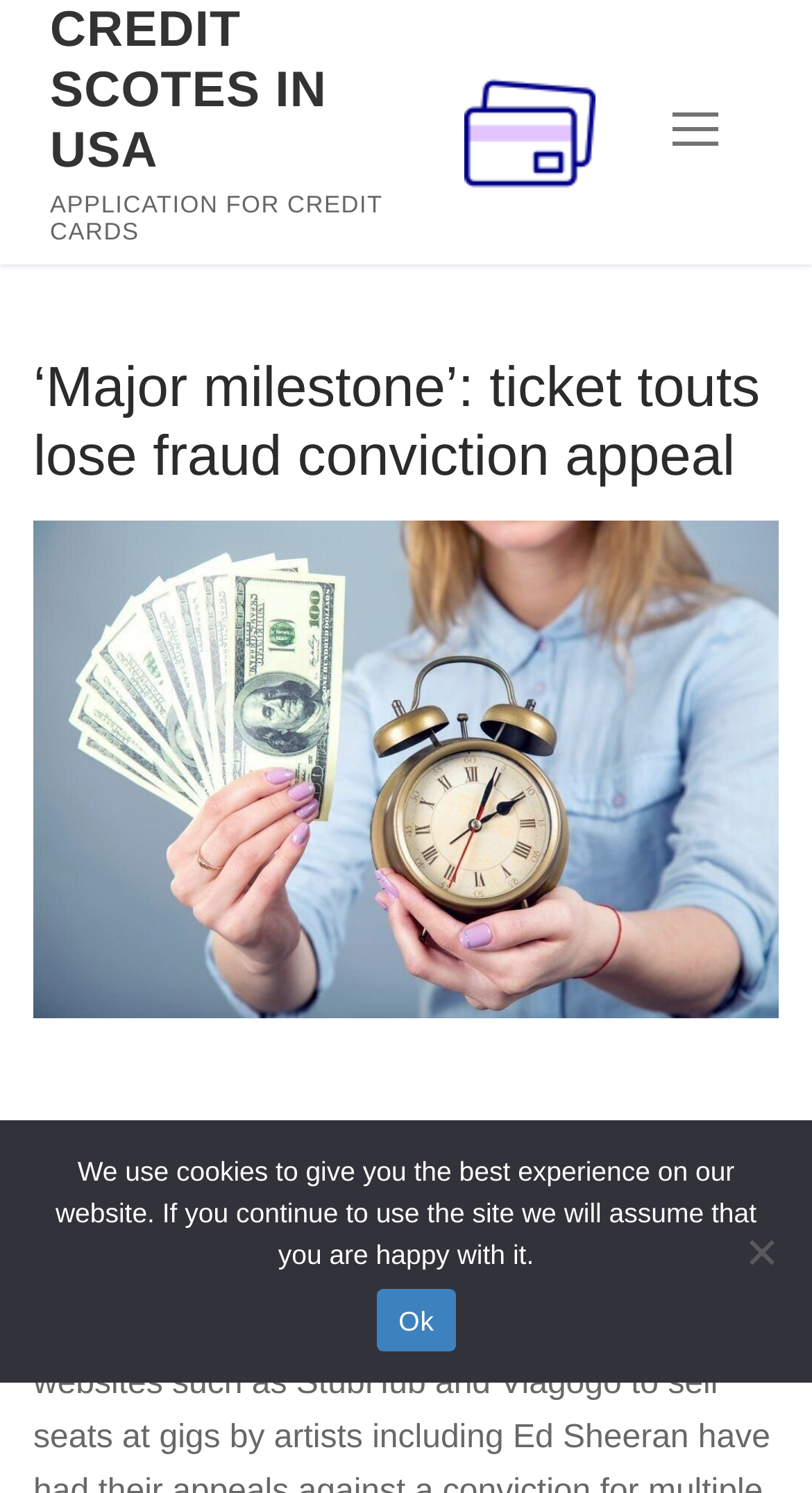Please provide a detailed answer to the question below based on the screenshot: 
What is the symbol on the link?

The link ' Check credit my' contains a symbol, which appears to be a checkmark, indicating that the link is related to checking or verifying credit information.